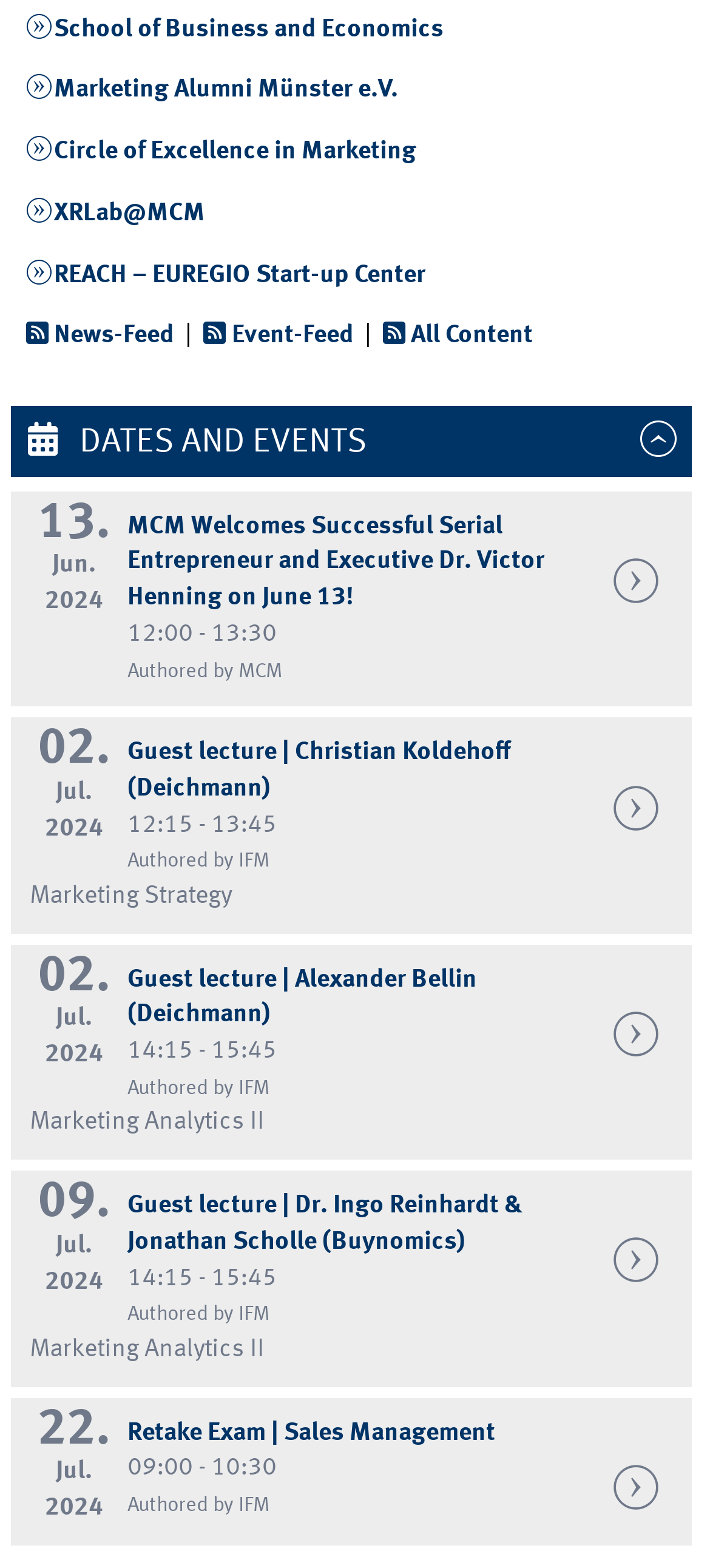Please identify the bounding box coordinates of the area I need to click to accomplish the following instruction: "Sign in to the website".

None